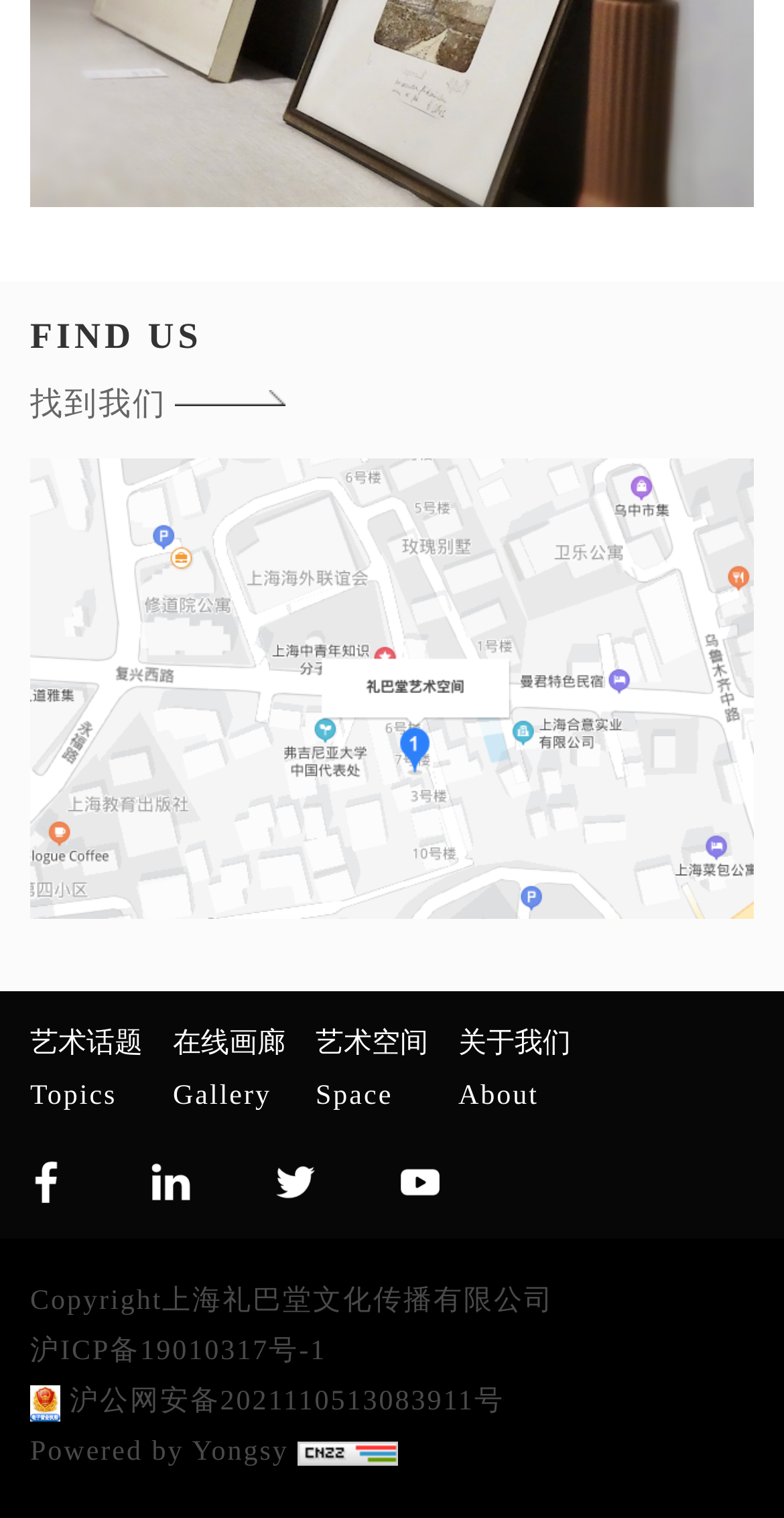Please identify the coordinates of the bounding box that should be clicked to fulfill this instruction: "Go to Topics".

[0.038, 0.68, 0.182, 0.733]